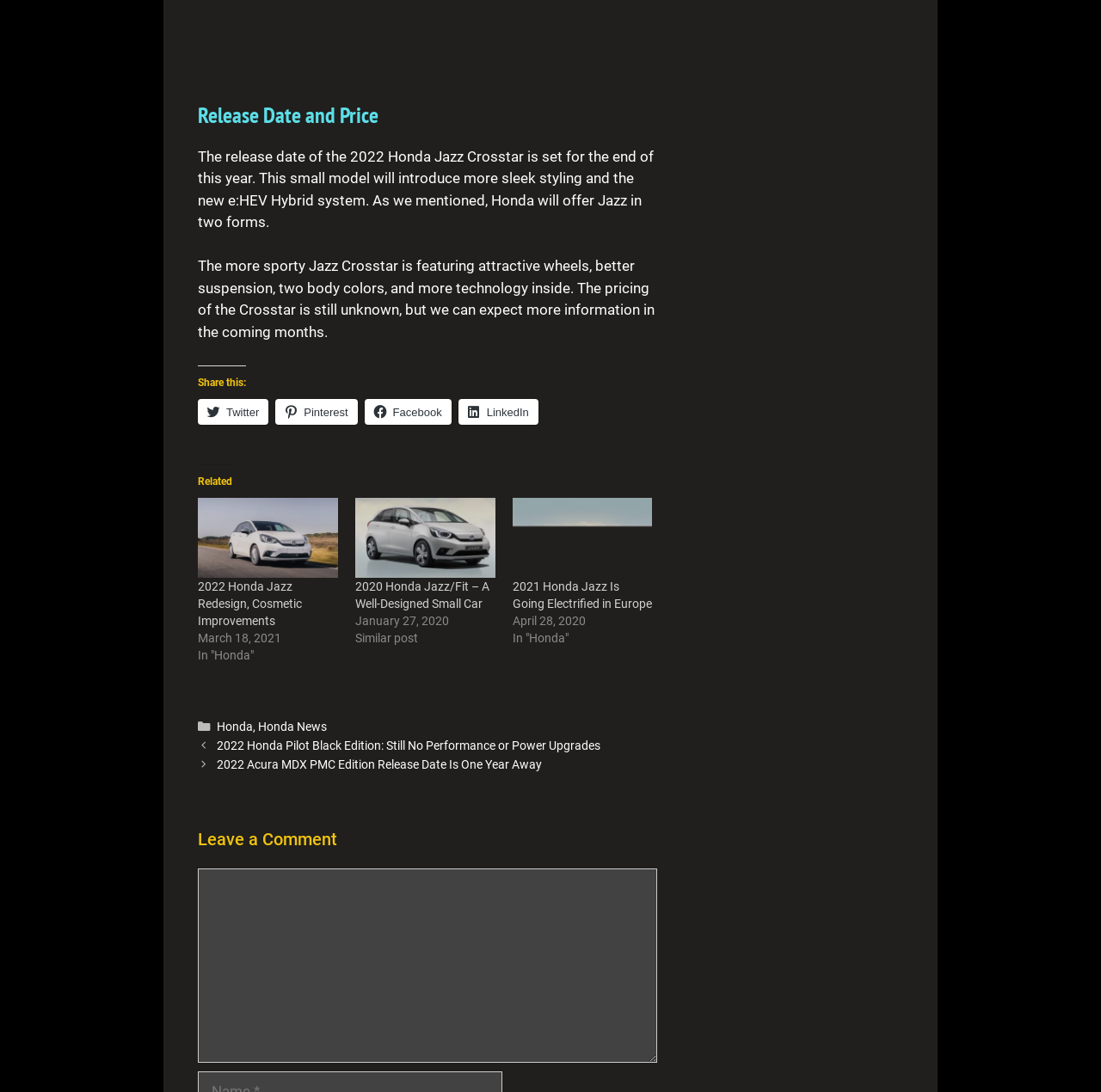Determine the bounding box coordinates for the clickable element required to fulfill the instruction: "Leave a comment". Provide the coordinates as four float numbers between 0 and 1, i.e., [left, top, right, bottom].

[0.18, 0.796, 0.597, 0.974]